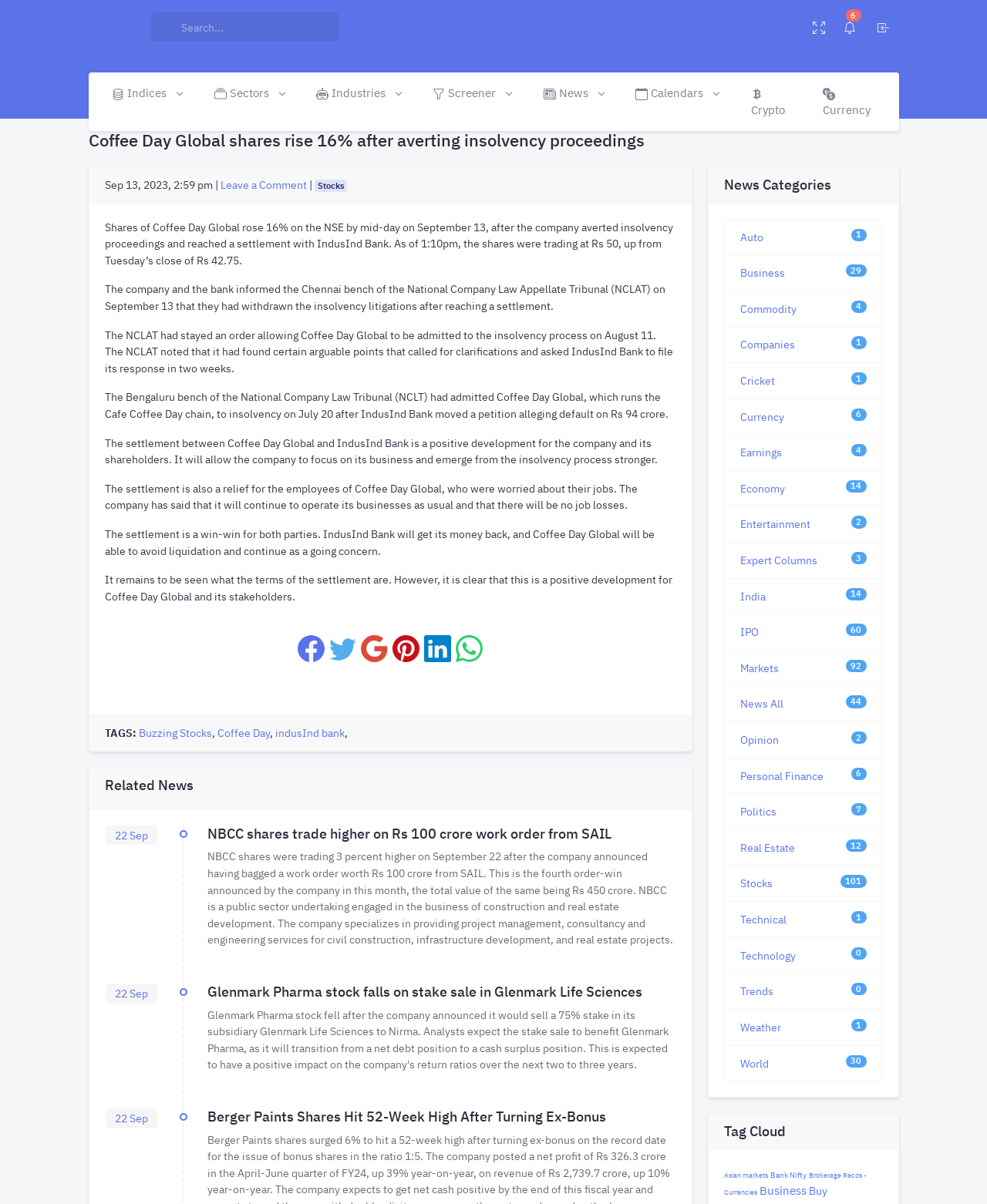Locate the bounding box coordinates of the area where you should click to accomplish the instruction: "View related news".

[0.106, 0.645, 0.685, 0.659]